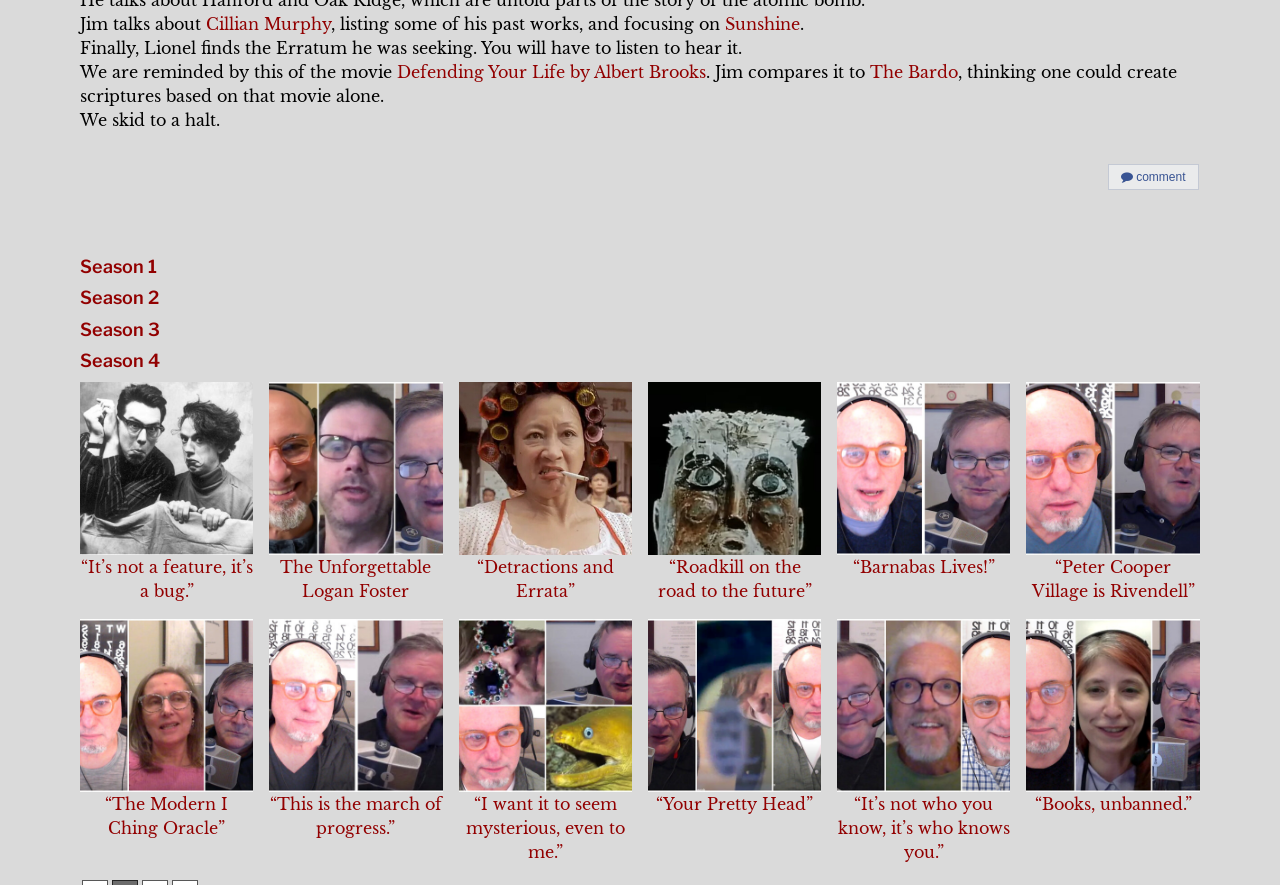Please identify the bounding box coordinates of the element that needs to be clicked to perform the following instruction: "Visit the page about Cillian Murphy".

[0.161, 0.016, 0.259, 0.039]